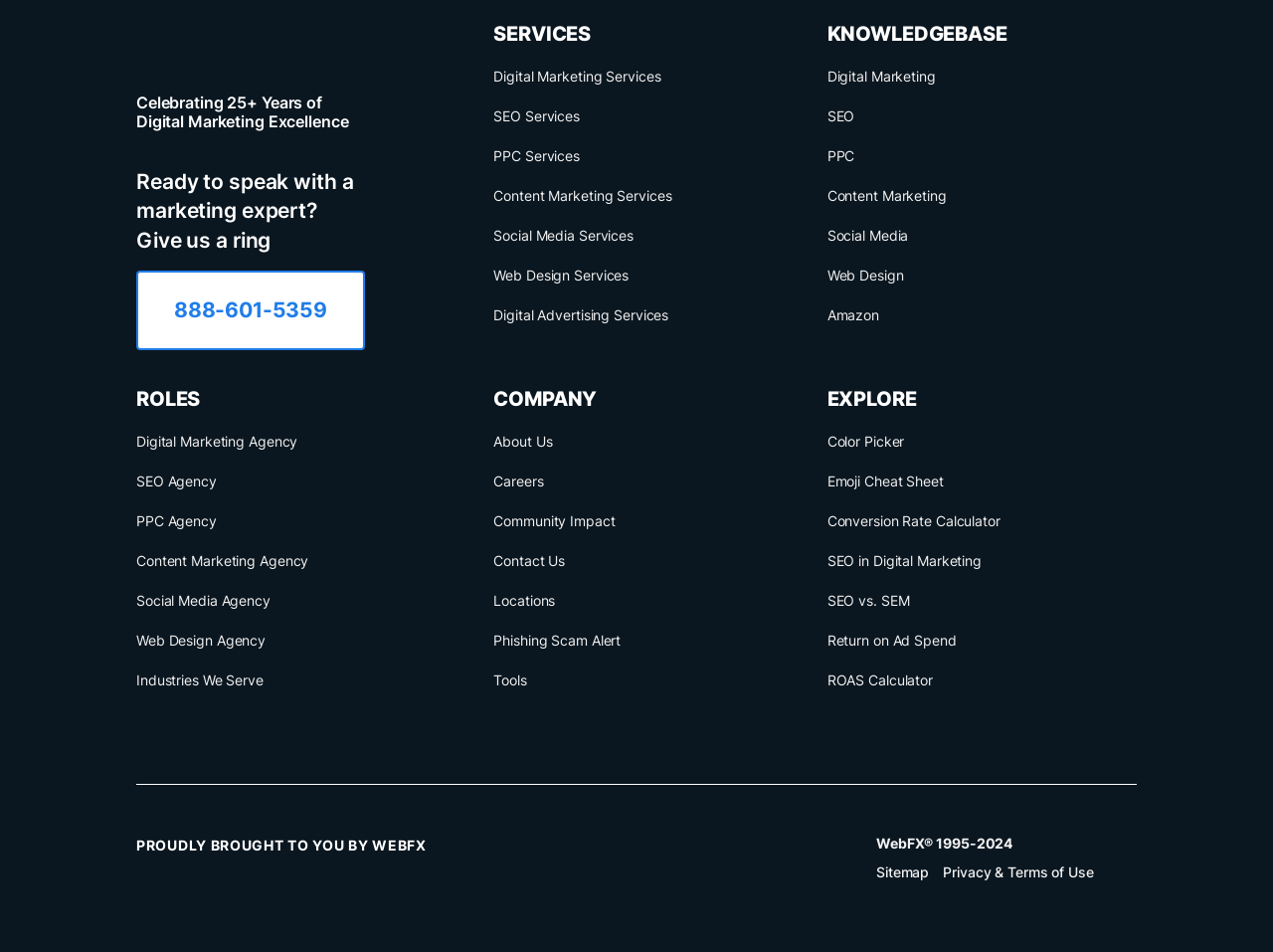Could you indicate the bounding box coordinates of the region to click in order to complete this instruction: "Call the marketing expert".

[0.107, 0.284, 0.287, 0.368]